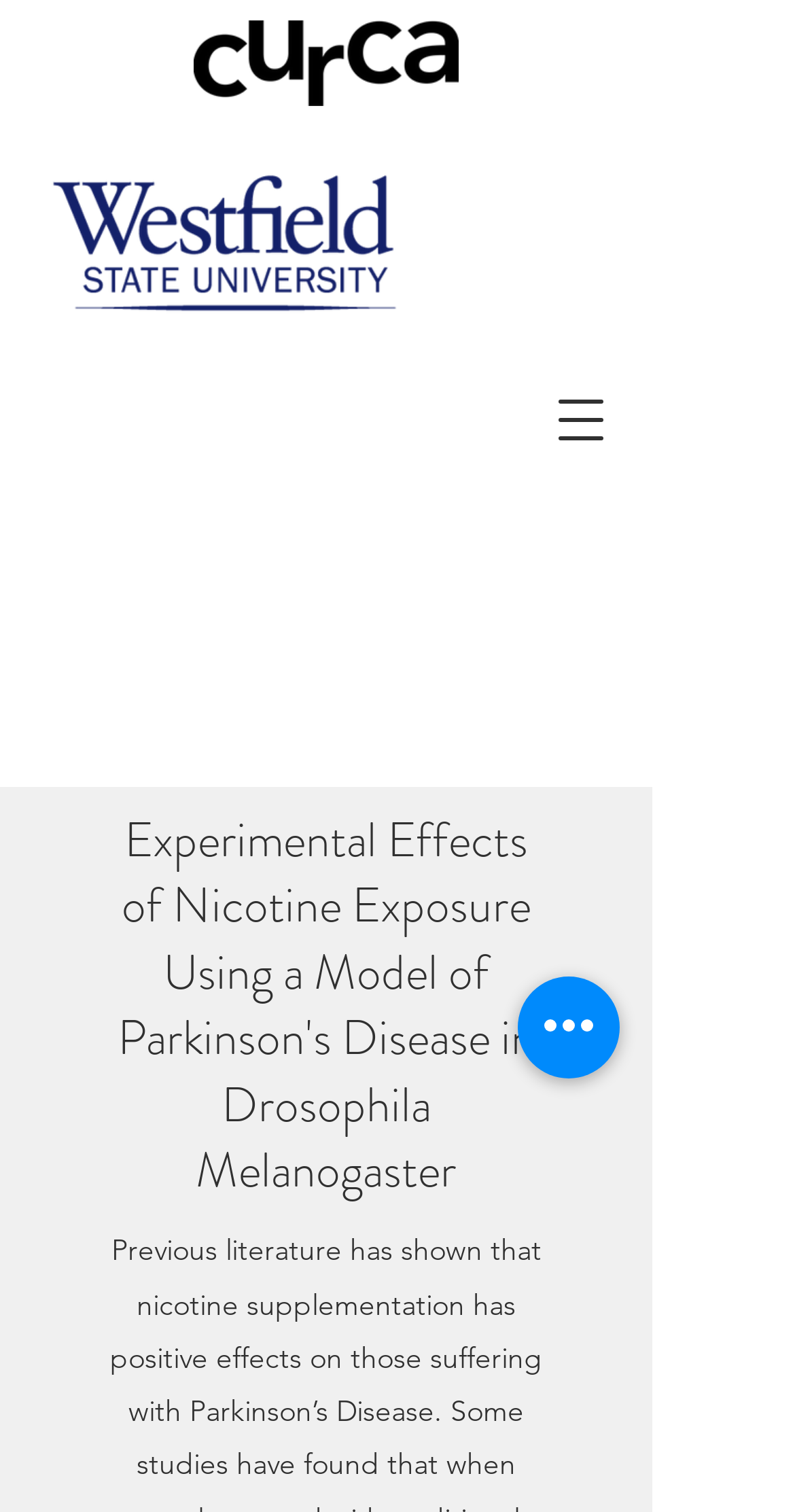Determine the bounding box for the described HTML element: "aria-label="Quick actions"". Ensure the coordinates are four float numbers between 0 and 1 in the format [left, top, right, bottom].

[0.651, 0.646, 0.779, 0.713]